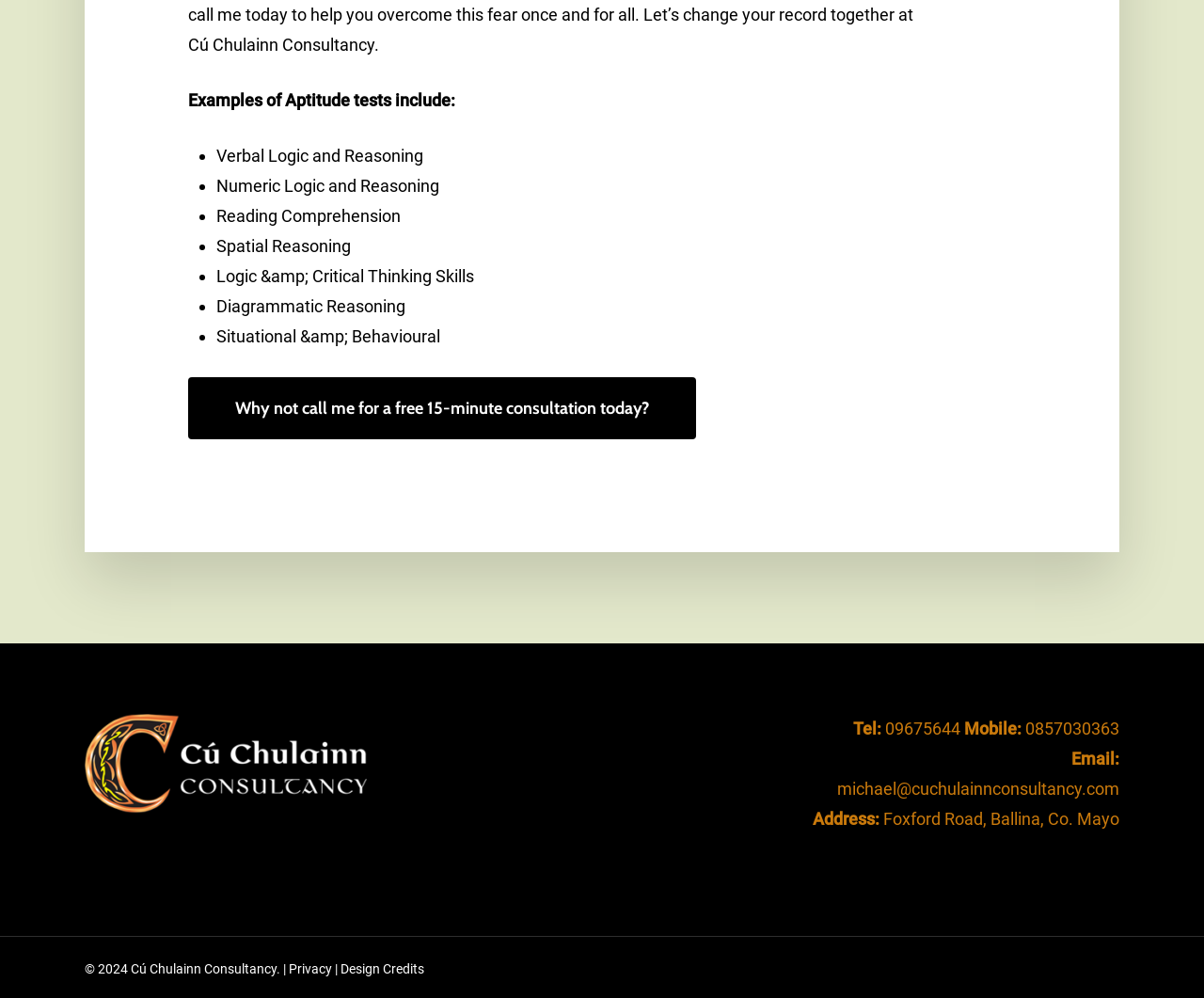What is the phone number for consultation?
Using the visual information, answer the question in a single word or phrase.

09675644